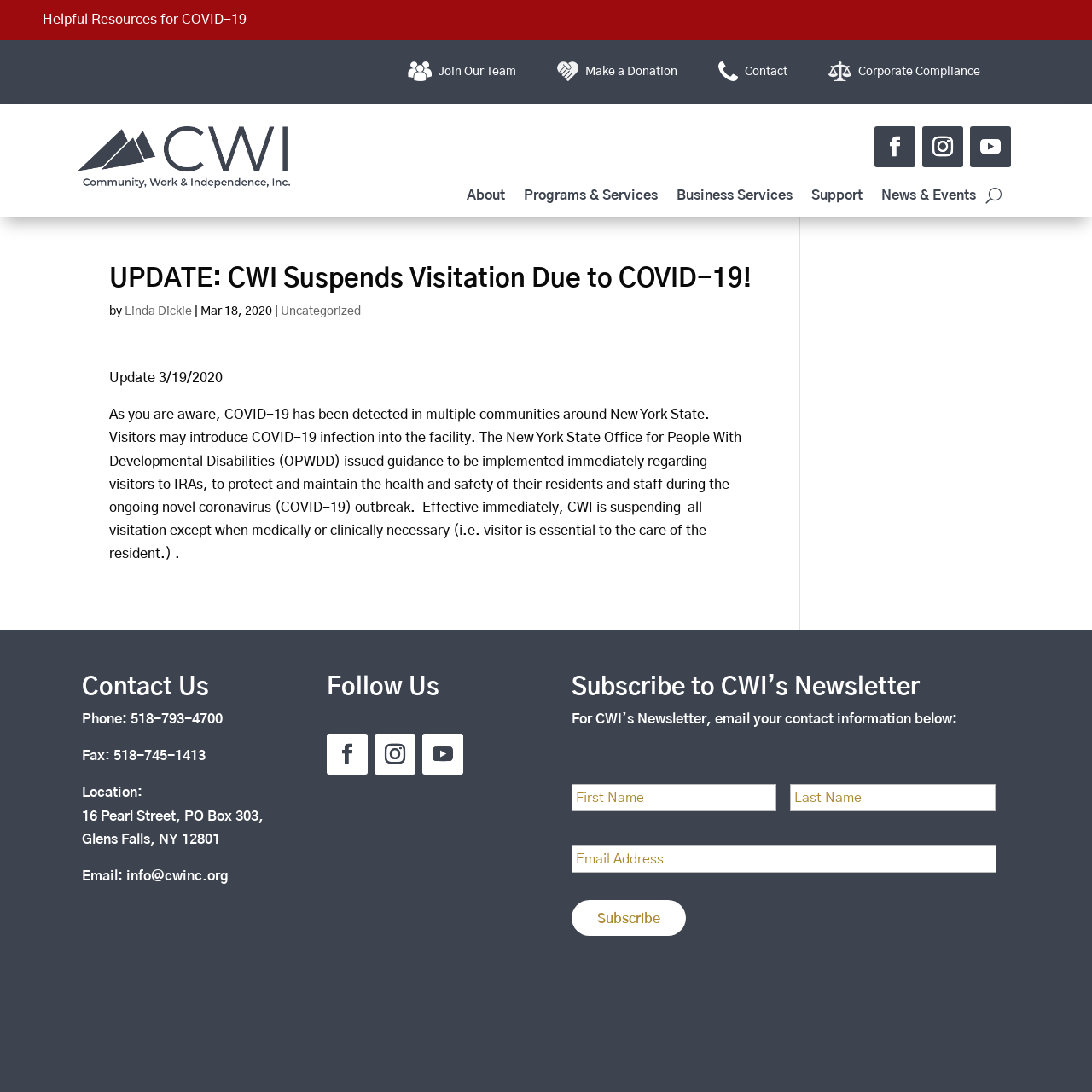What is the topic of the update on March 19, 2020?
Refer to the image and provide a one-word or short phrase answer.

COVID-19